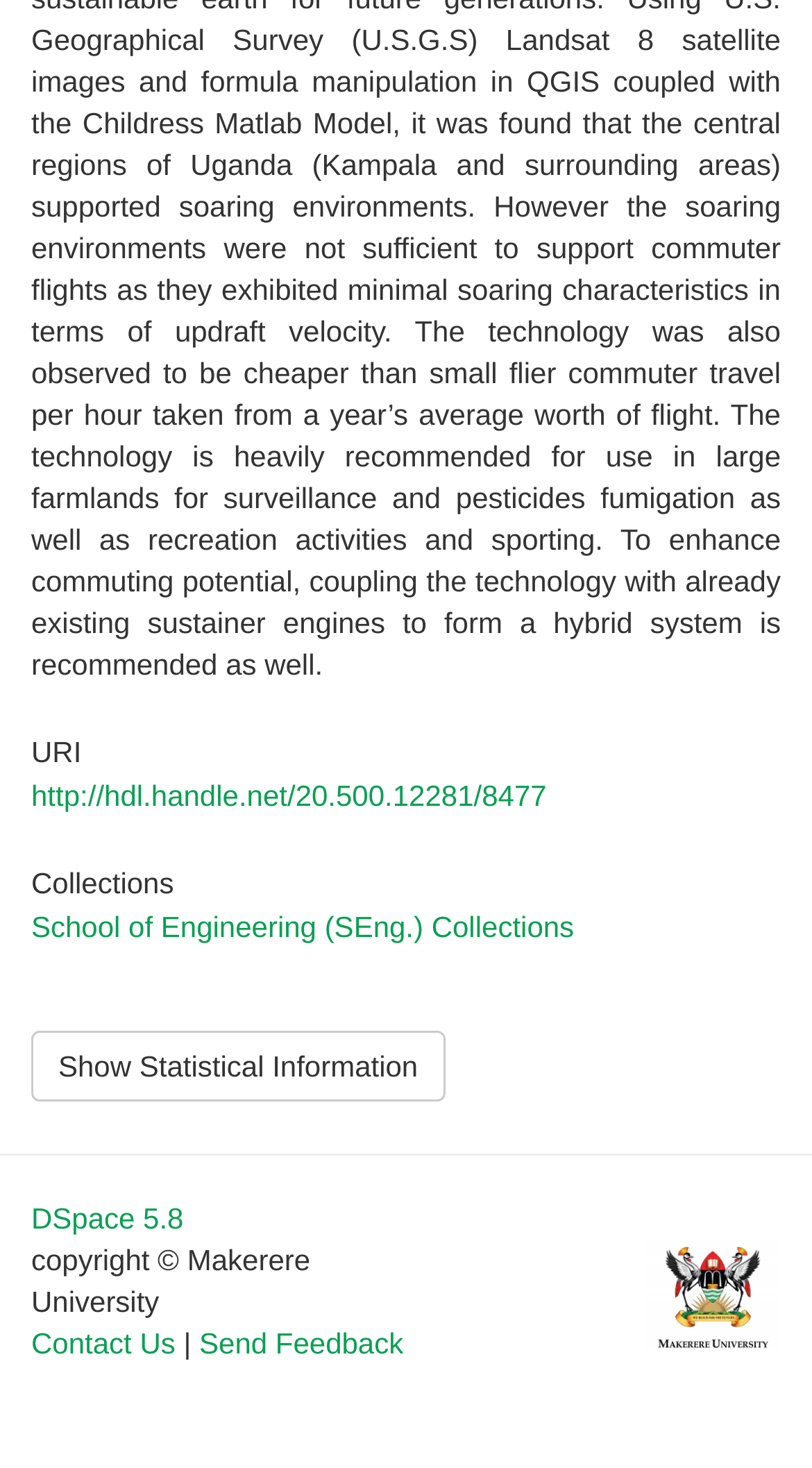What is the name of the company associated with the image at the bottom?
Please give a detailed and elaborate explanation in response to the question.

The image at the bottom of the webpage is associated with the company 'Atmire NV', which is also a link.